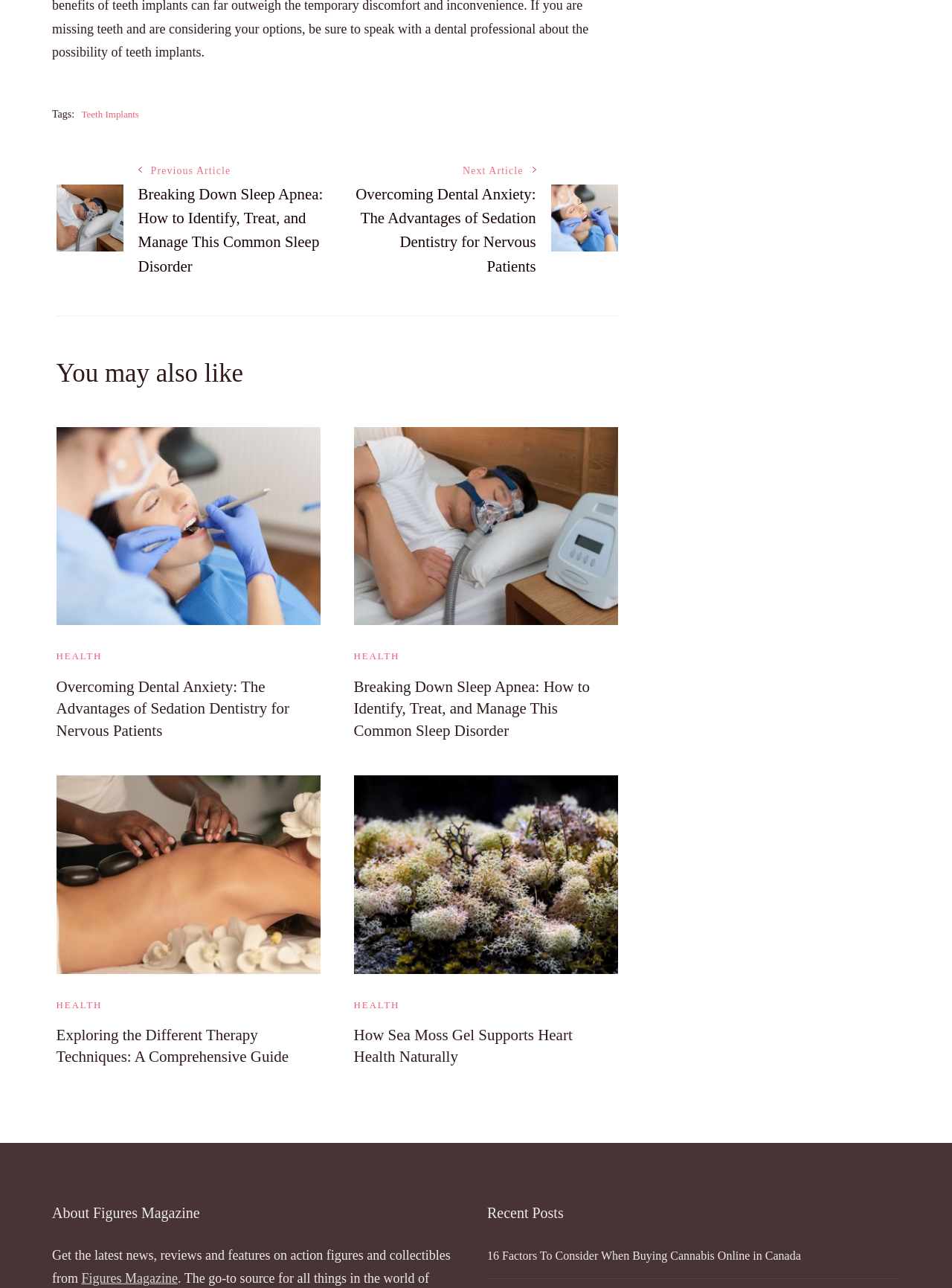Locate the bounding box coordinates of the clickable region to complete the following instruction: "Read the article 'Breaking Down Sleep Apnea: How to Identify, Treat, and Manage This Common Sleep Disorder'."

[0.145, 0.141, 0.342, 0.216]